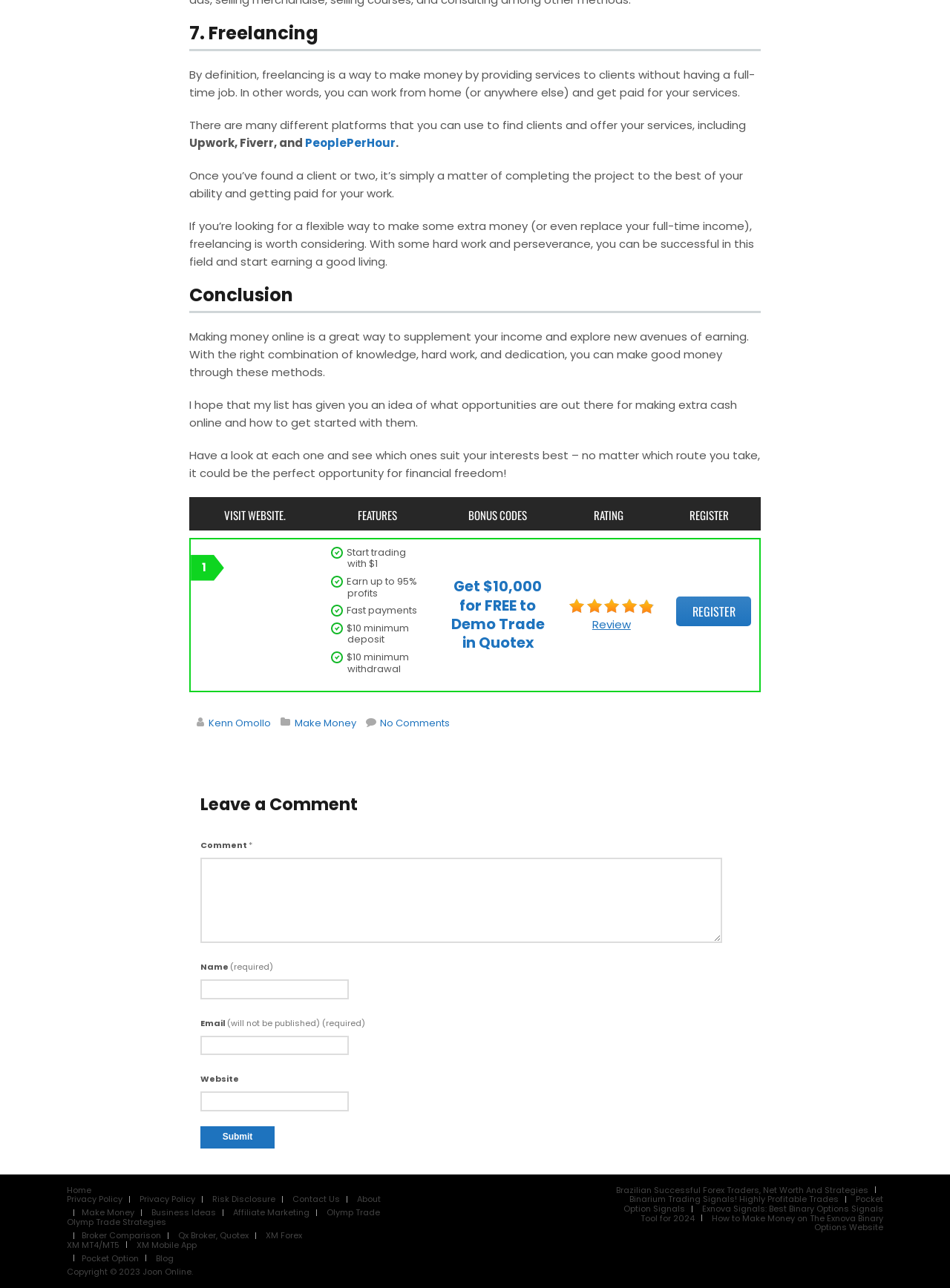What is freelancing?
Respond with a short answer, either a single word or a phrase, based on the image.

A way to make money by providing services to clients without having a full-time job